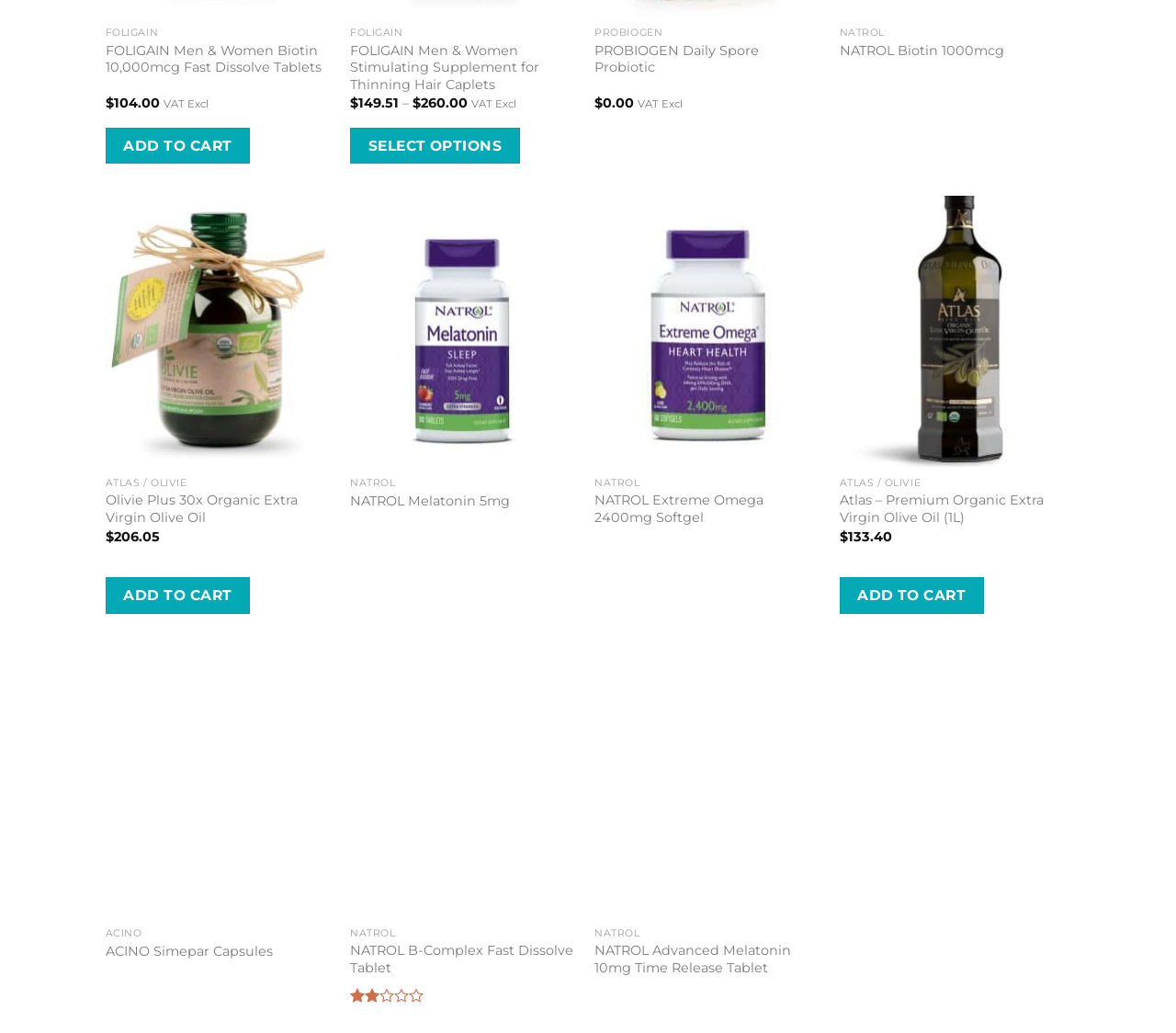Calculate the bounding box coordinates for the UI element based on the following description: "Select options". Ensure the coordinates are four float numbers between 0 and 1, i.e., [left, top, right, bottom].

[0.298, 0.123, 0.442, 0.158]